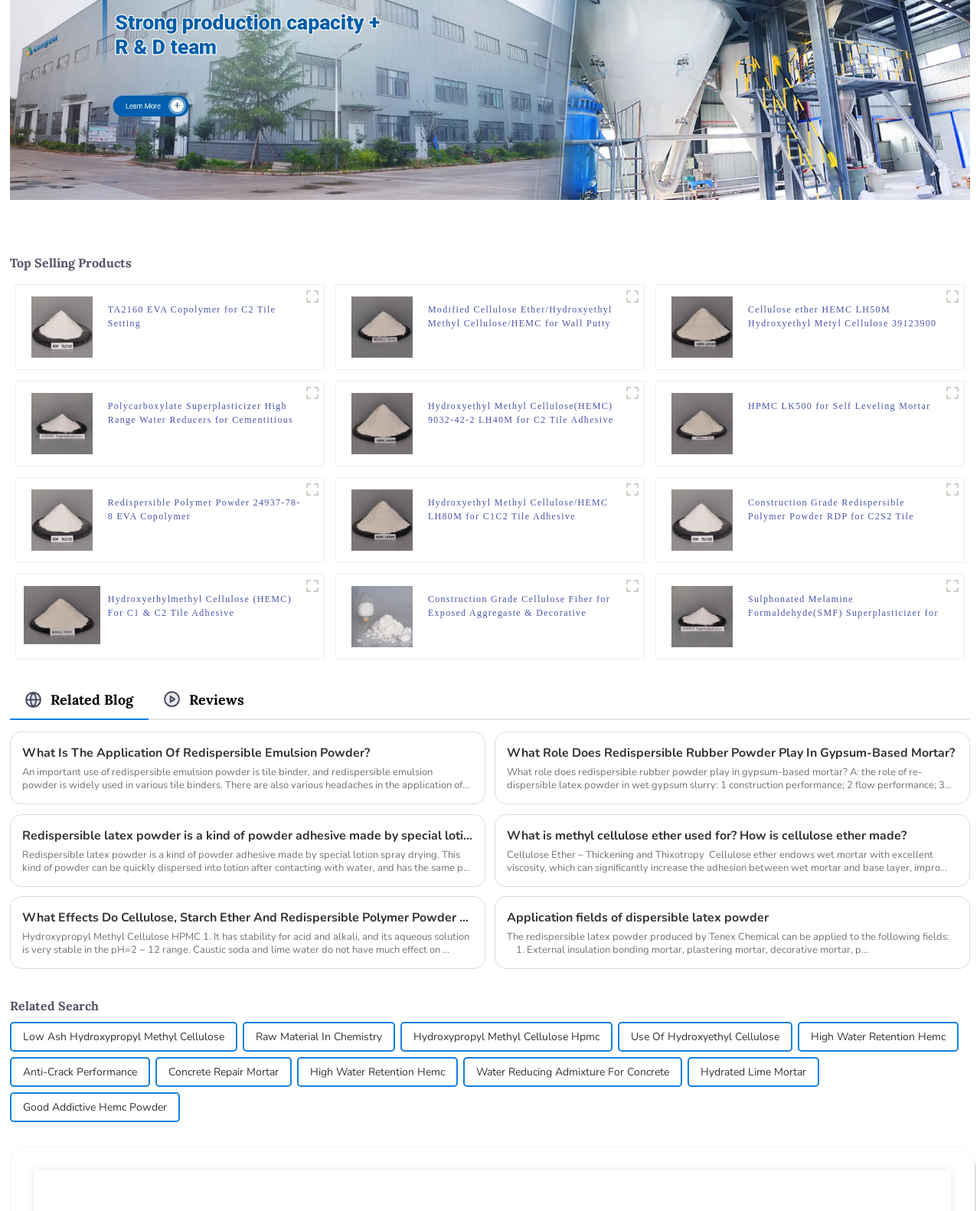Respond with a single word or phrase to the following question:
What is the product name of the first figure?

TA2160 EVA Copolymer